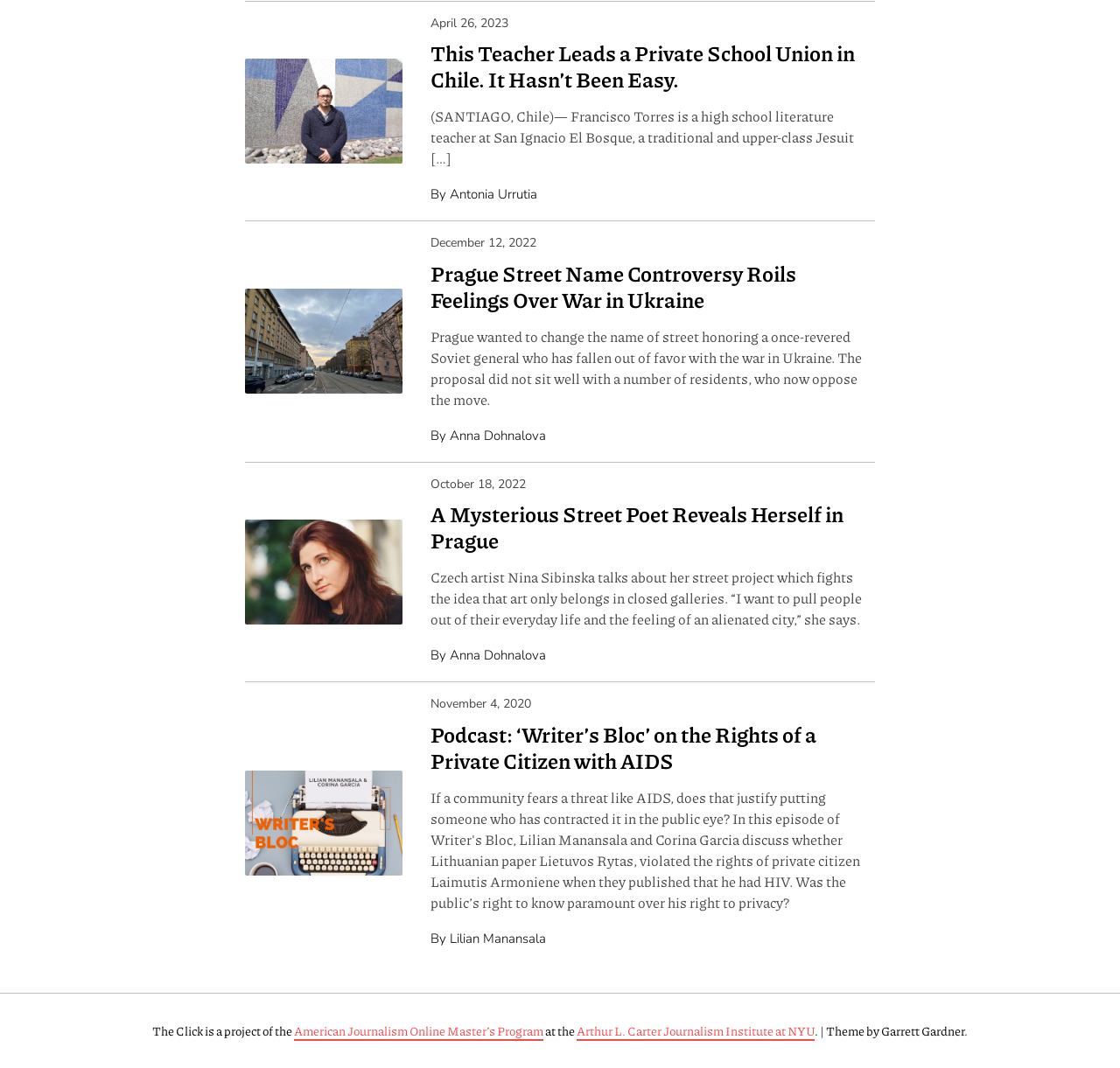Bounding box coordinates are given in the format (top-left x, top-left y, bottom-right x, bottom-right y). All values should be floating point numbers between 0 and 1. Provide the bounding box coordinate for the UI element described as: American Journalism Online Master’s Program

[0.262, 0.956, 0.485, 0.974]